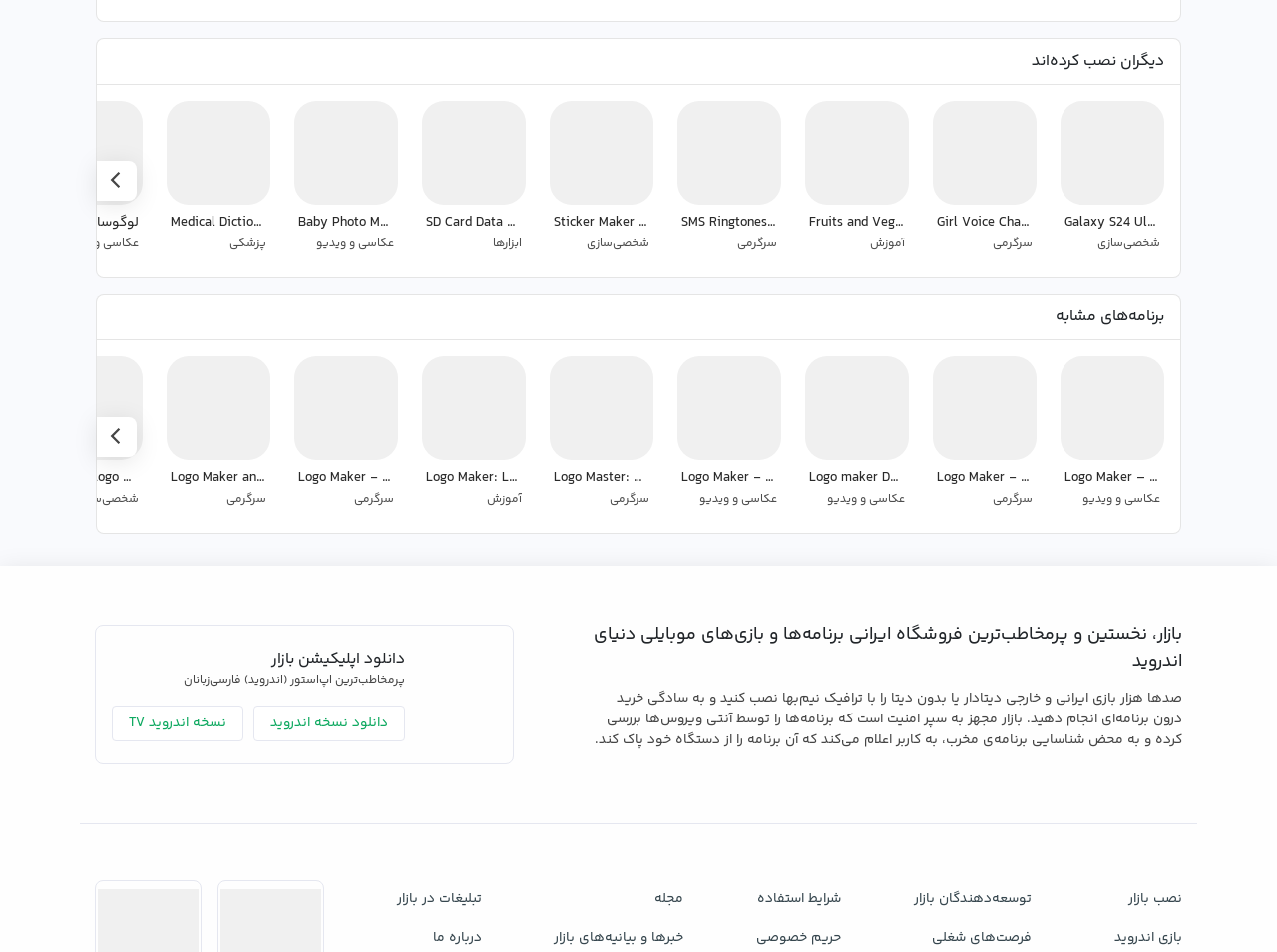Please identify the bounding box coordinates of the element's region that should be clicked to execute the following instruction: "Try Galaxy S24 Ultra Launcher". The bounding box coordinates must be four float numbers between 0 and 1, i.e., [left, top, right, bottom].

[0.824, 0.097, 0.918, 0.283]